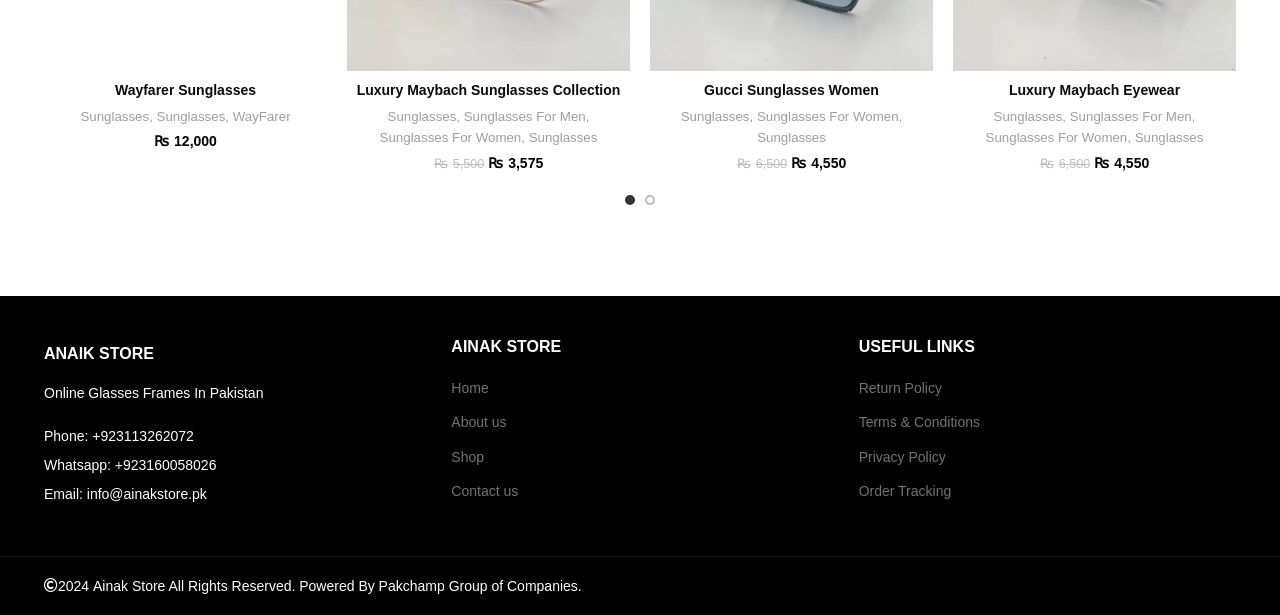Please identify the bounding box coordinates of the clickable region that I should interact with to perform the following instruction: "Add Gucci Sunglasses Women to your cart". The coordinates should be expressed as four float numbers between 0 and 1, i.e., [left, top, right, bottom].

[0.508, 0.118, 0.729, 0.18]